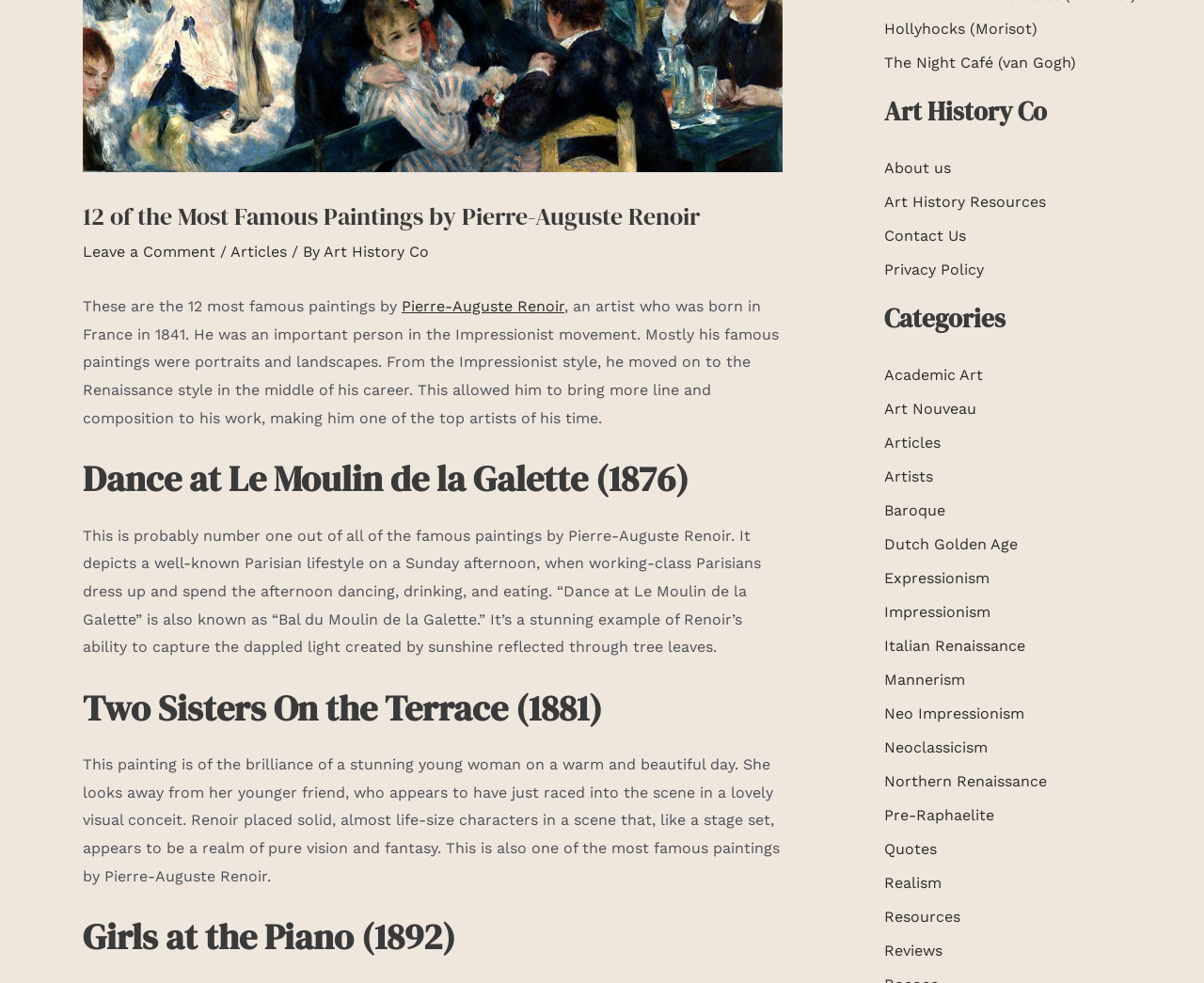Find the bounding box of the UI element described as: "Arts and Culture". The bounding box coordinates should be given as four float values between 0 and 1, i.e., [left, top, right, bottom].

None